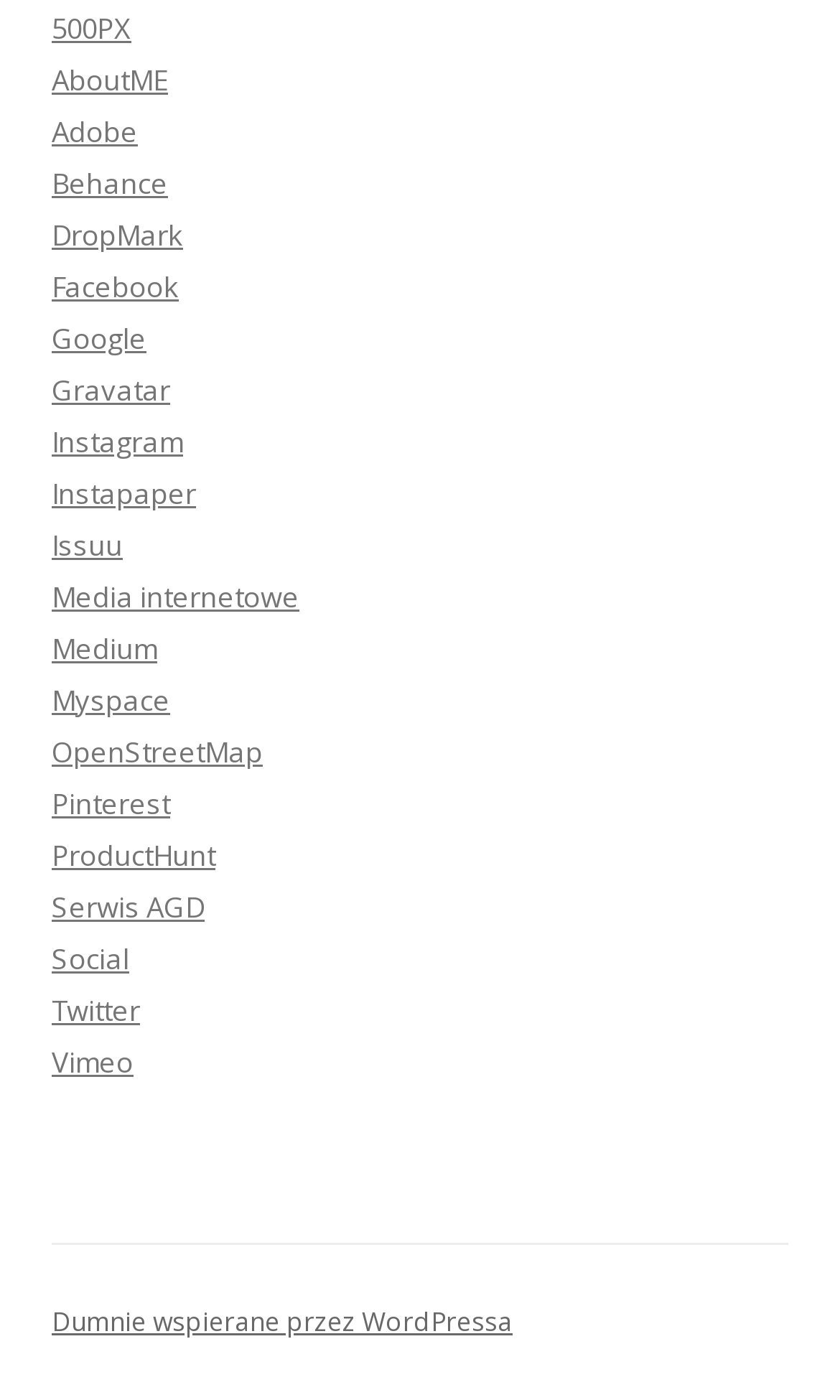Is there a link to WordPress?
We need a detailed and meticulous answer to the question.

I searched the list of link elements and found one labeled 'Dumnie wspierane przez WordPressa', which indicates a connection to WordPress.